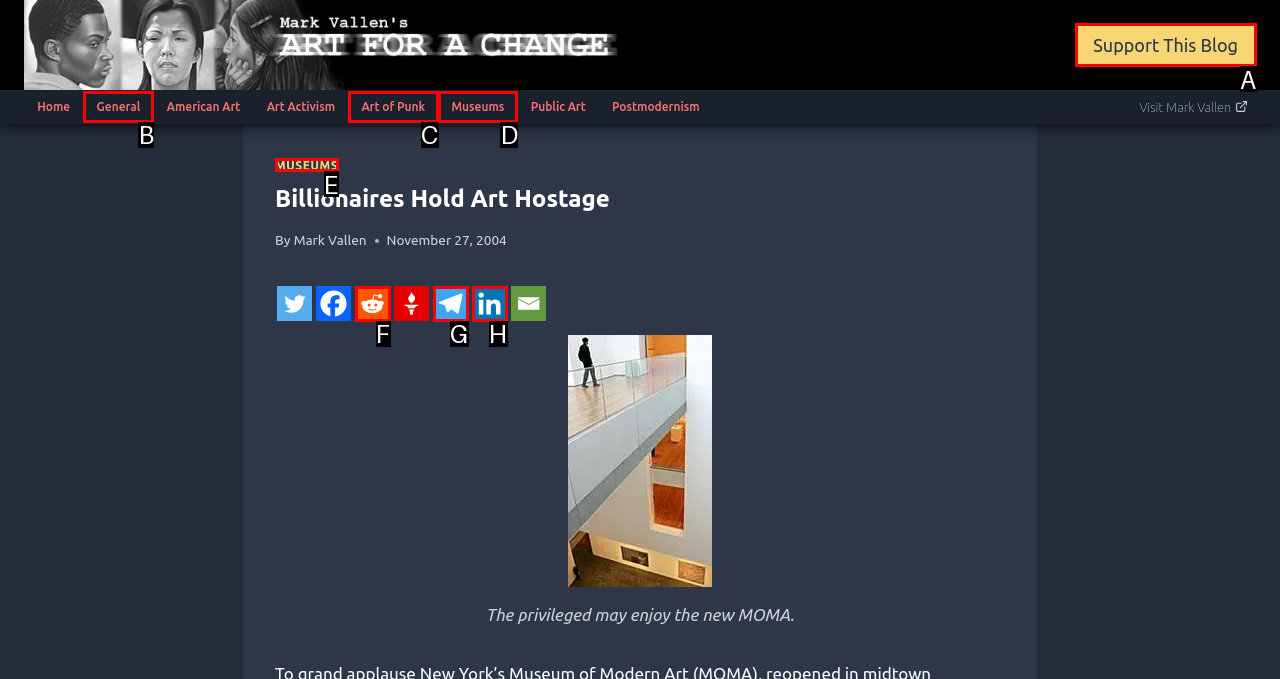Identify the option that best fits this description: Museums
Answer with the appropriate letter directly.

E